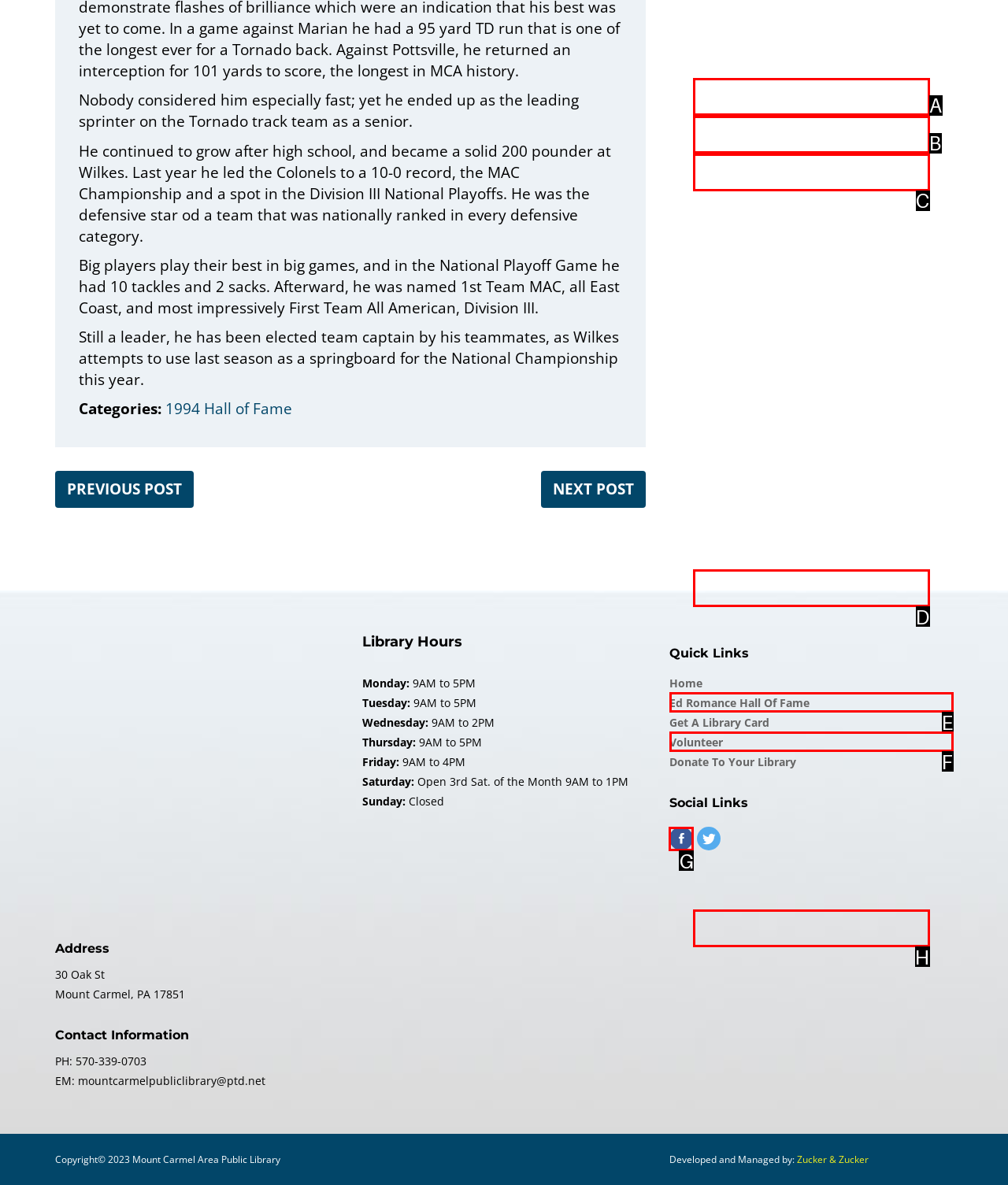Identify the correct choice to execute this task: Click the 'Facebook' link
Respond with the letter corresponding to the right option from the available choices.

G